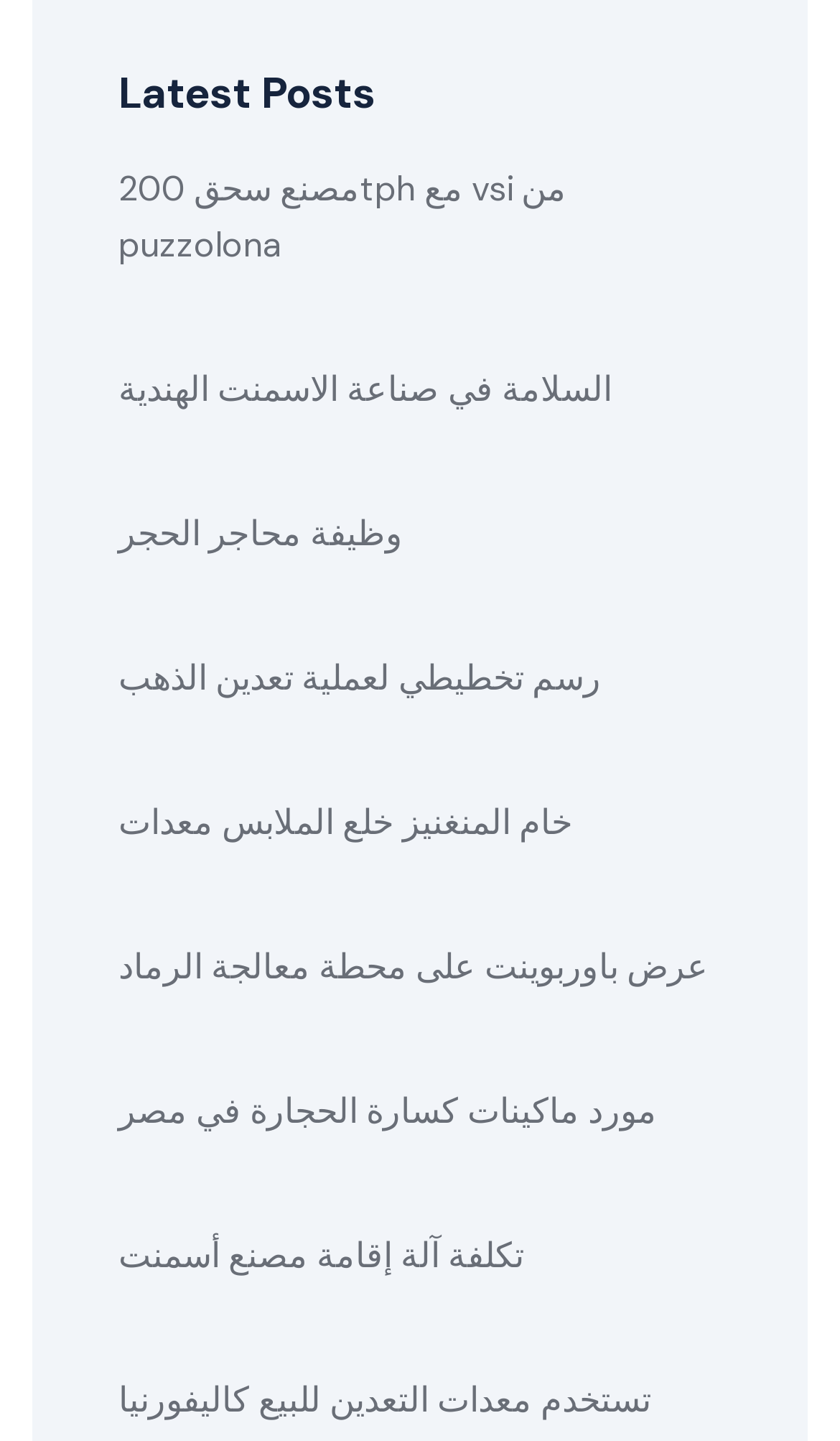Please locate the bounding box coordinates of the region I need to click to follow this instruction: "read about مصنع سحق 200tph مع vsi من puzzolona".

[0.141, 0.112, 0.859, 0.19]